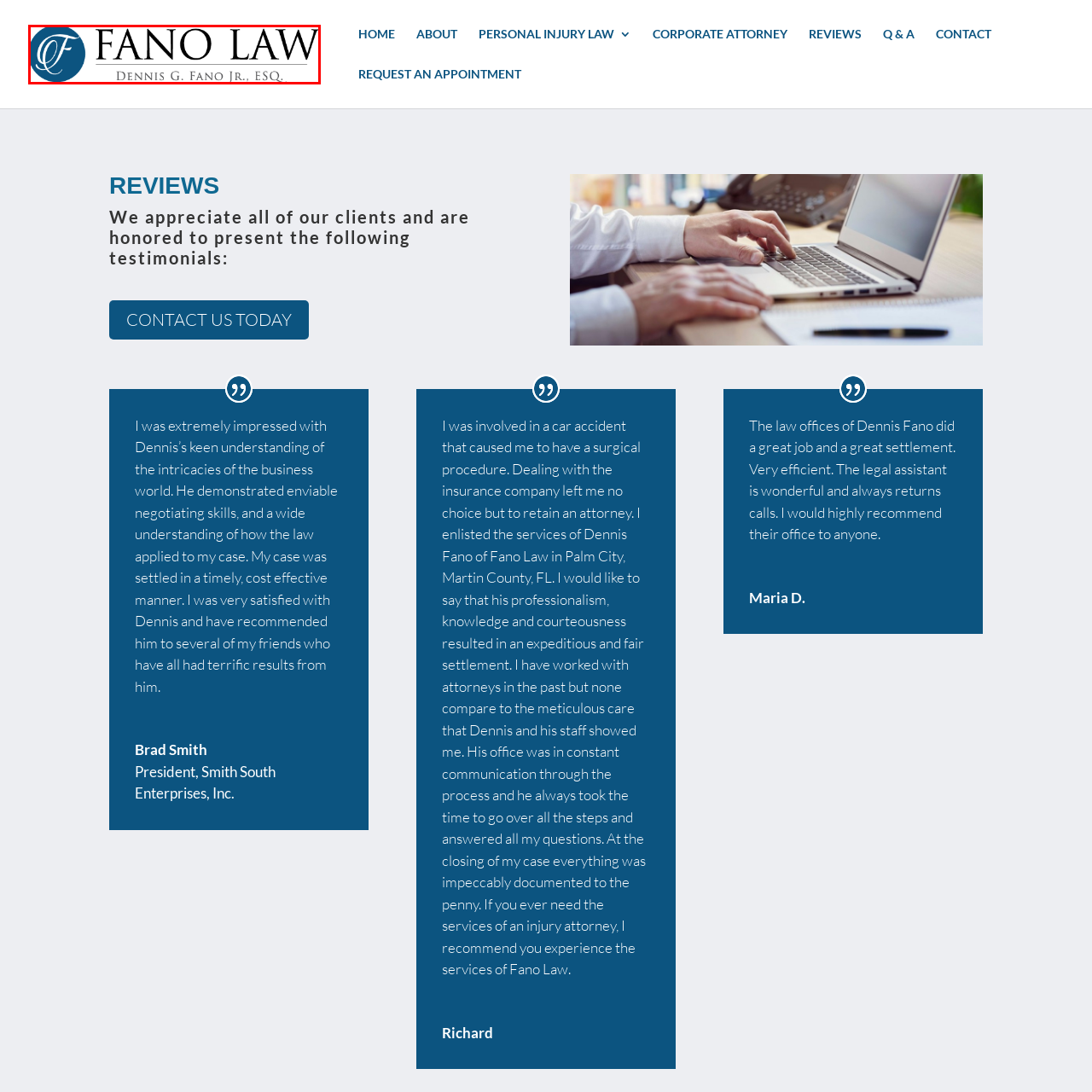Observe the image enclosed by the red rectangle, then respond to the question in one word or phrase:
What does the Fano Law logo reflect?

trust and expertise